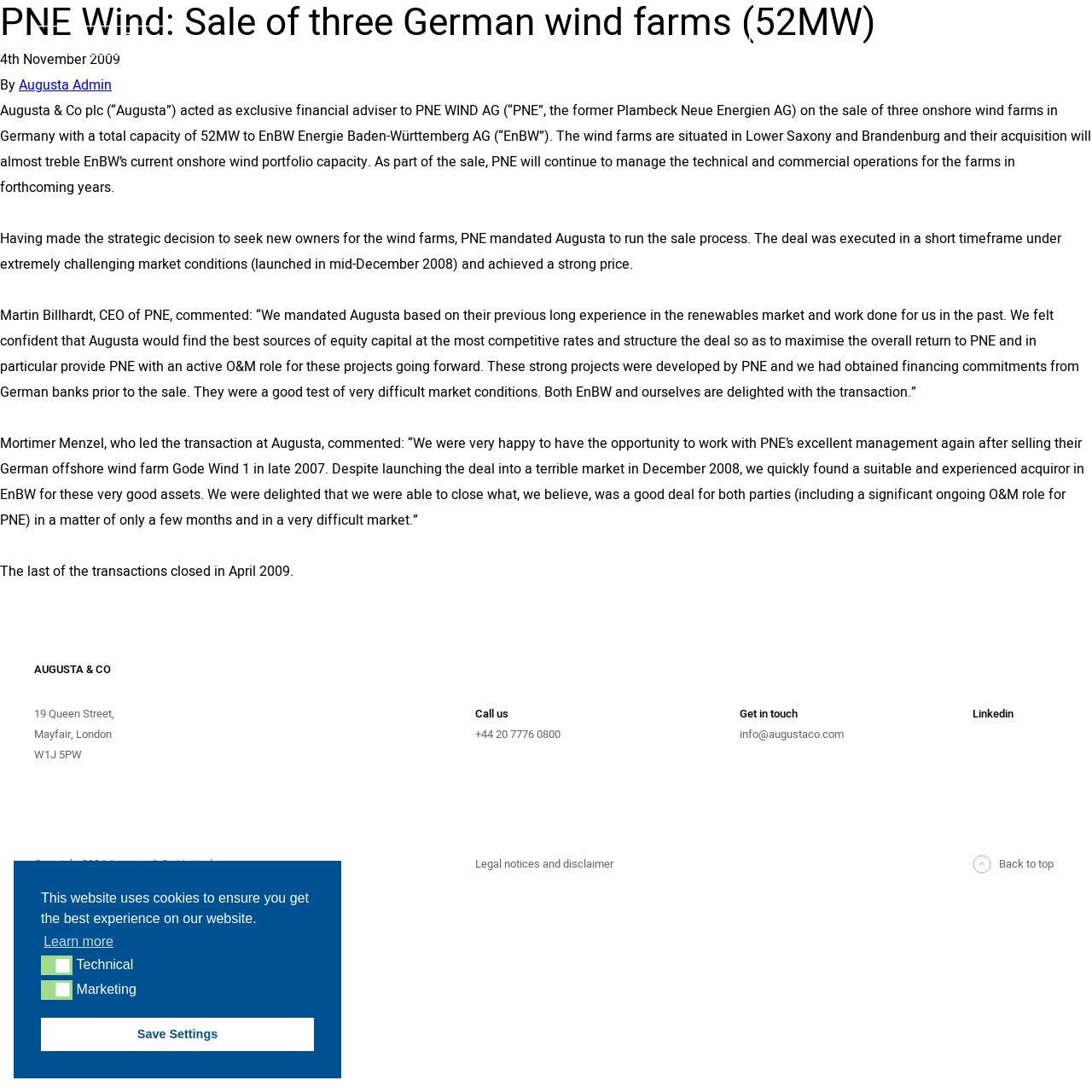What is the primary heading on this webpage?

PNE Wind: Sale of three German wind farms (52MW)